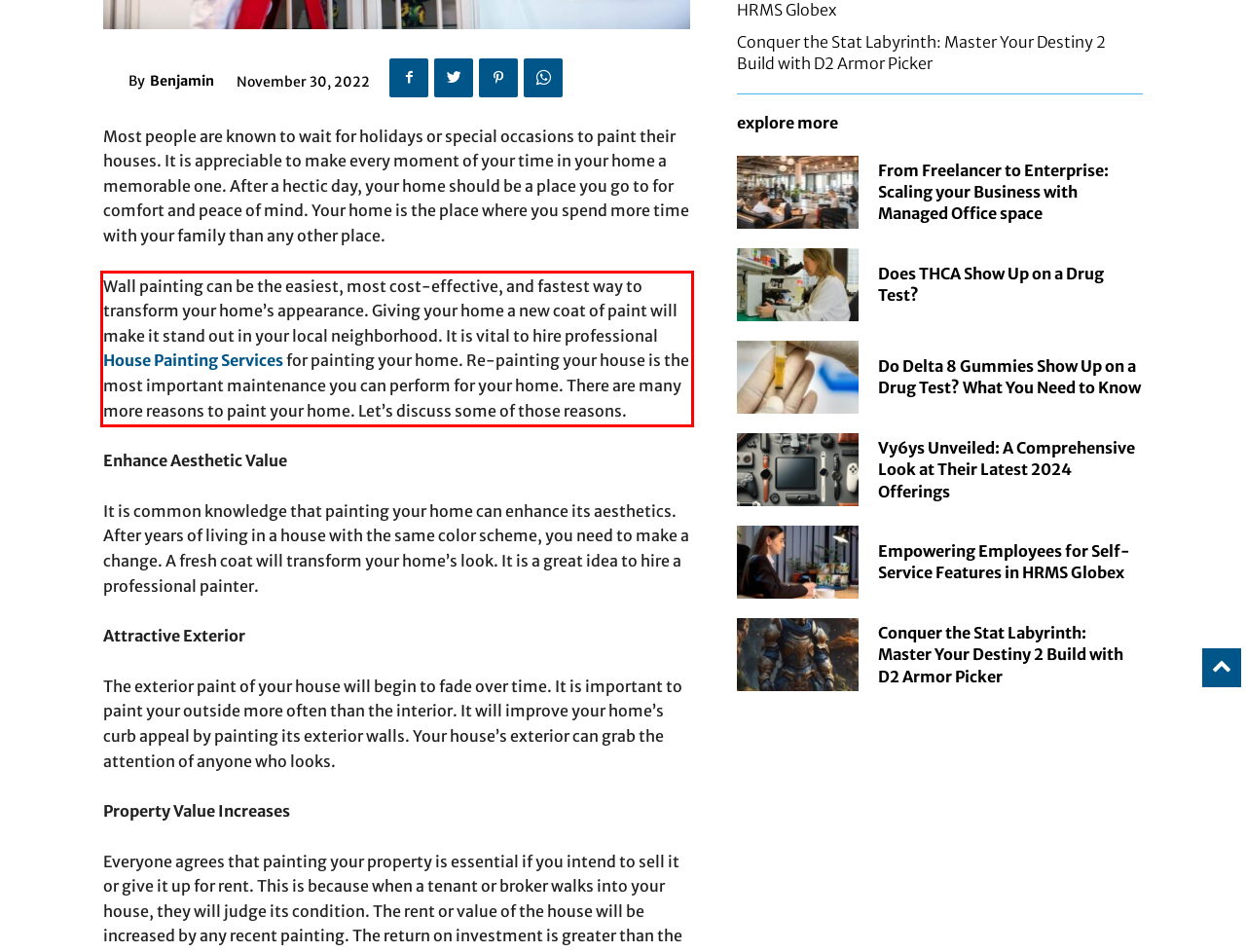Identify and transcribe the text content enclosed by the red bounding box in the given screenshot.

Wall painting can be the easiest, most cost-effective, and fastest way to transform your home’s appearance. Giving your home a new coat of paint will make it stand out in your local neighborhood. It is vital to hire professional House Painting Services for painting your home. Re-painting your house is the most important maintenance you can perform for your home. There are many more reasons to paint your home. Let’s discuss some of those reasons.